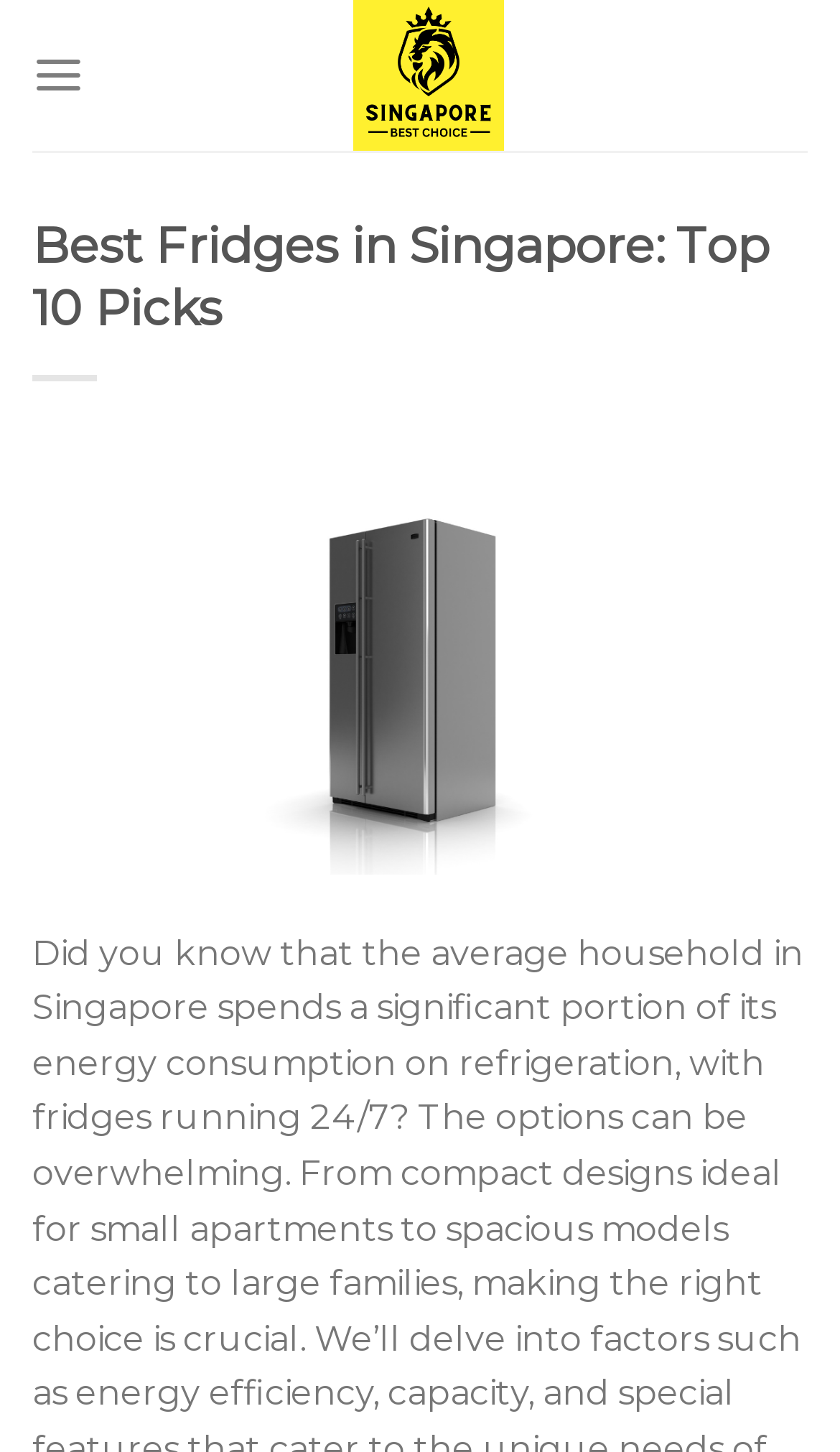Provide the bounding box coordinates of the HTML element described by the text: "Menu".

[0.038, 0.015, 0.101, 0.088]